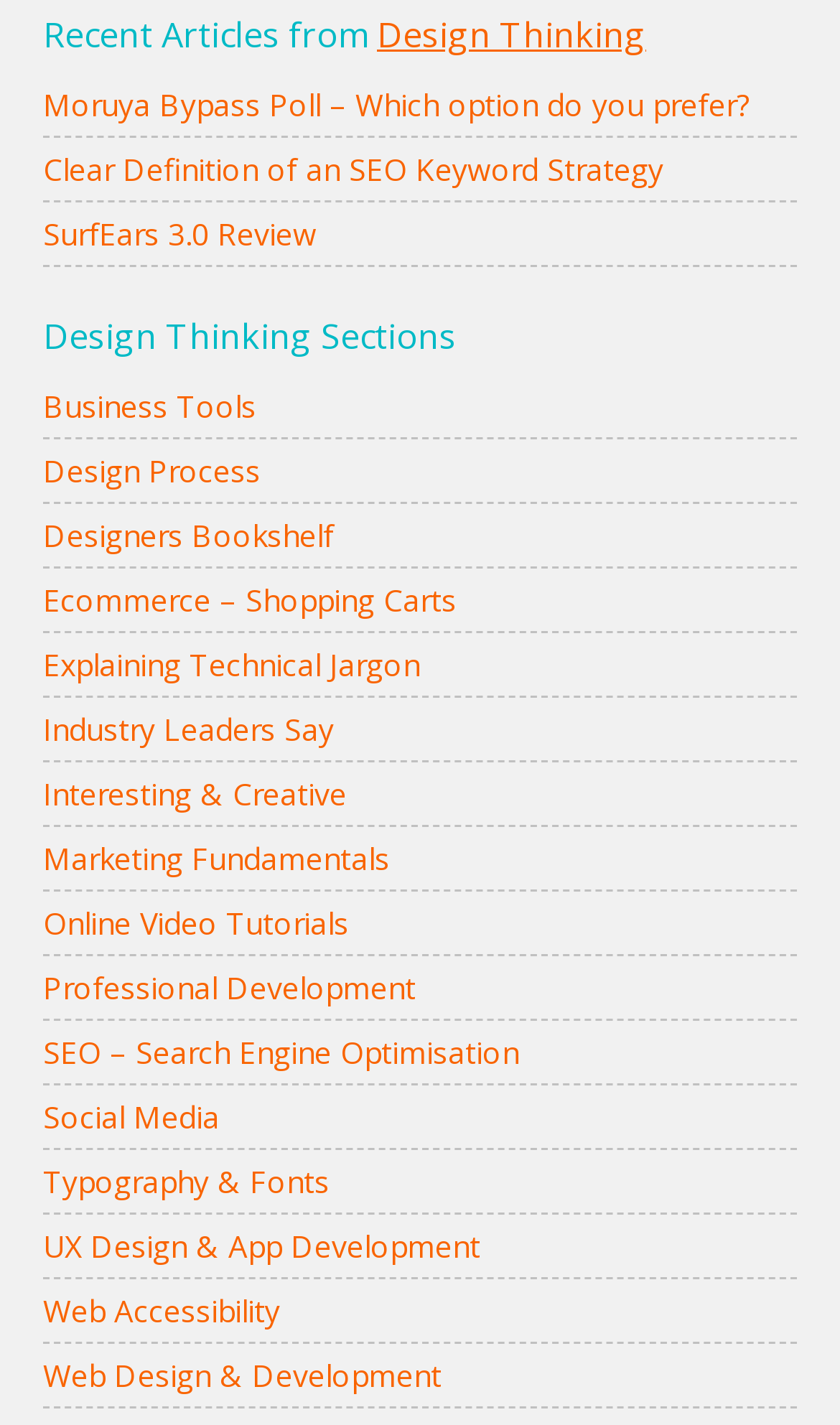Identify the bounding box coordinates of the element to click to follow this instruction: 'read about Moruya Bypass Poll'. Ensure the coordinates are four float values between 0 and 1, provided as [left, top, right, bottom].

[0.051, 0.058, 0.949, 0.097]